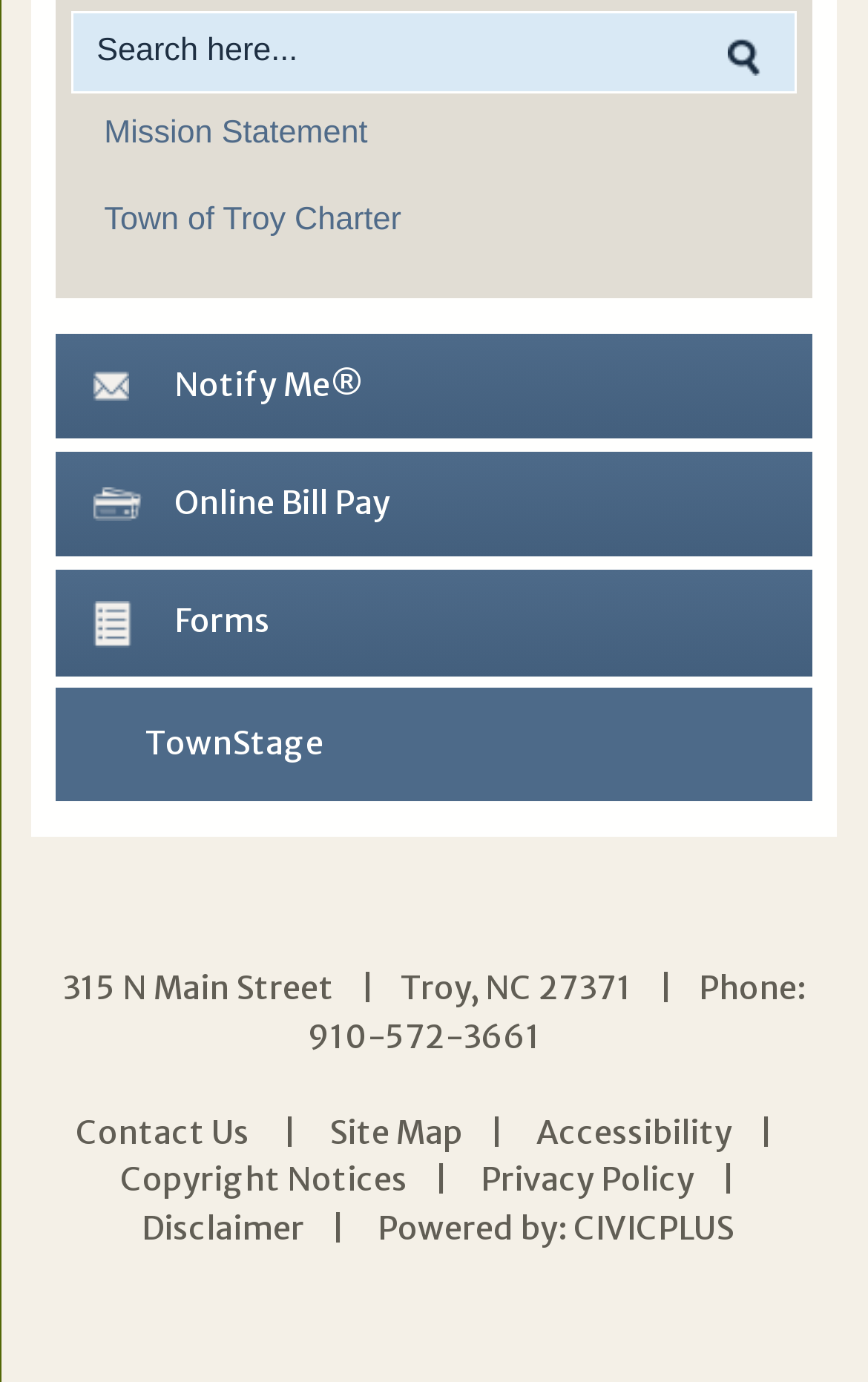Use a single word or phrase to answer this question: 
What is the search button's text?

Search